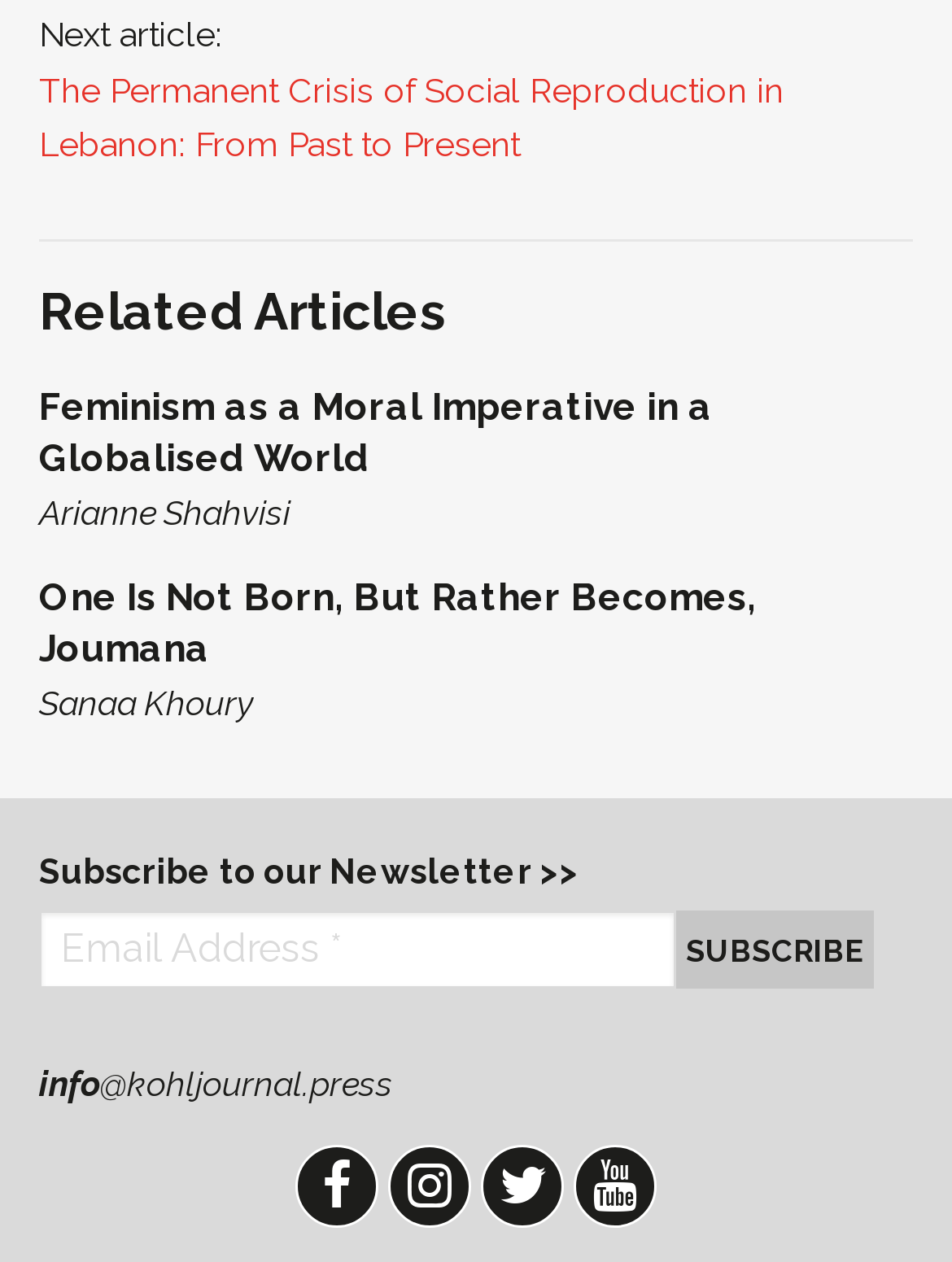Locate the bounding box of the user interface element based on this description: "YouTube".

[0.603, 0.908, 0.69, 0.974]